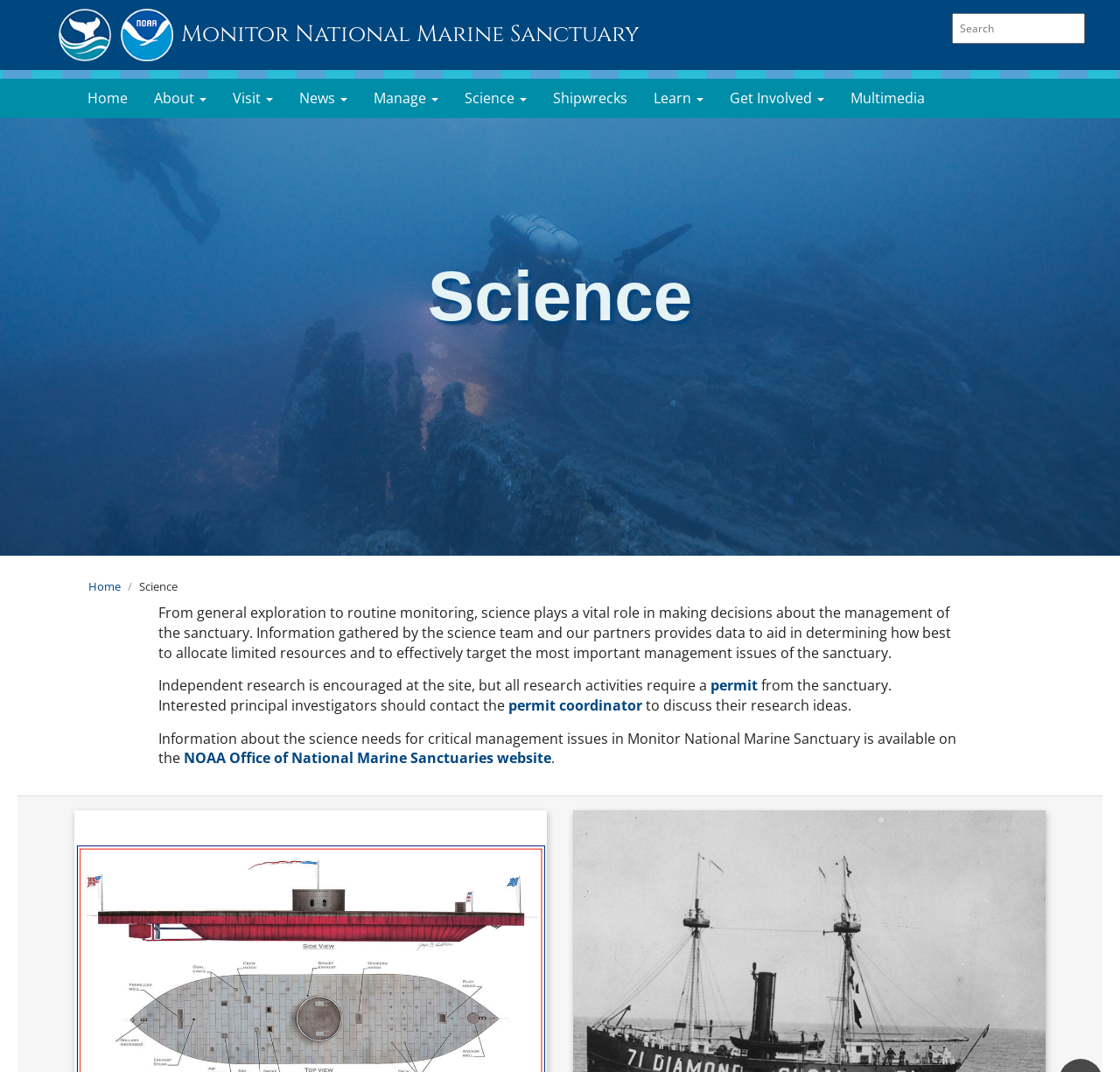Generate a detailed explanation of the webpage's features and information.

The webpage is about the Monitor National Marine Sanctuary, with a focus on the role of science in its management. At the top left corner, there are two logos: the national marine sanctuaries logo and the National Oceanic and Atmospheric Administration logo. Next to these logos, the title "Monitor National Marine Sanctuary" is displayed. 

On the top right corner, there is a search box. Below the title, there is a navigation menu with buttons for "Home", "About", "Visit", "News", "Manage", "Science", "Learn", and "Get Involved", as well as links to "Shipwrecks" and "Multimedia". 

The main content of the page is divided into sections. The first section is headed by "Science" and has a brief description of the importance of science in making decisions about the management of the sanctuary. This section also provides information about independent research at the site, including the requirement for a permit and contact information for the permit coordinator. 

Additionally, there is a link to the NOAA Office of National Marine Sanctuaries website, which provides information about the science needs for critical management issues in the sanctuary.